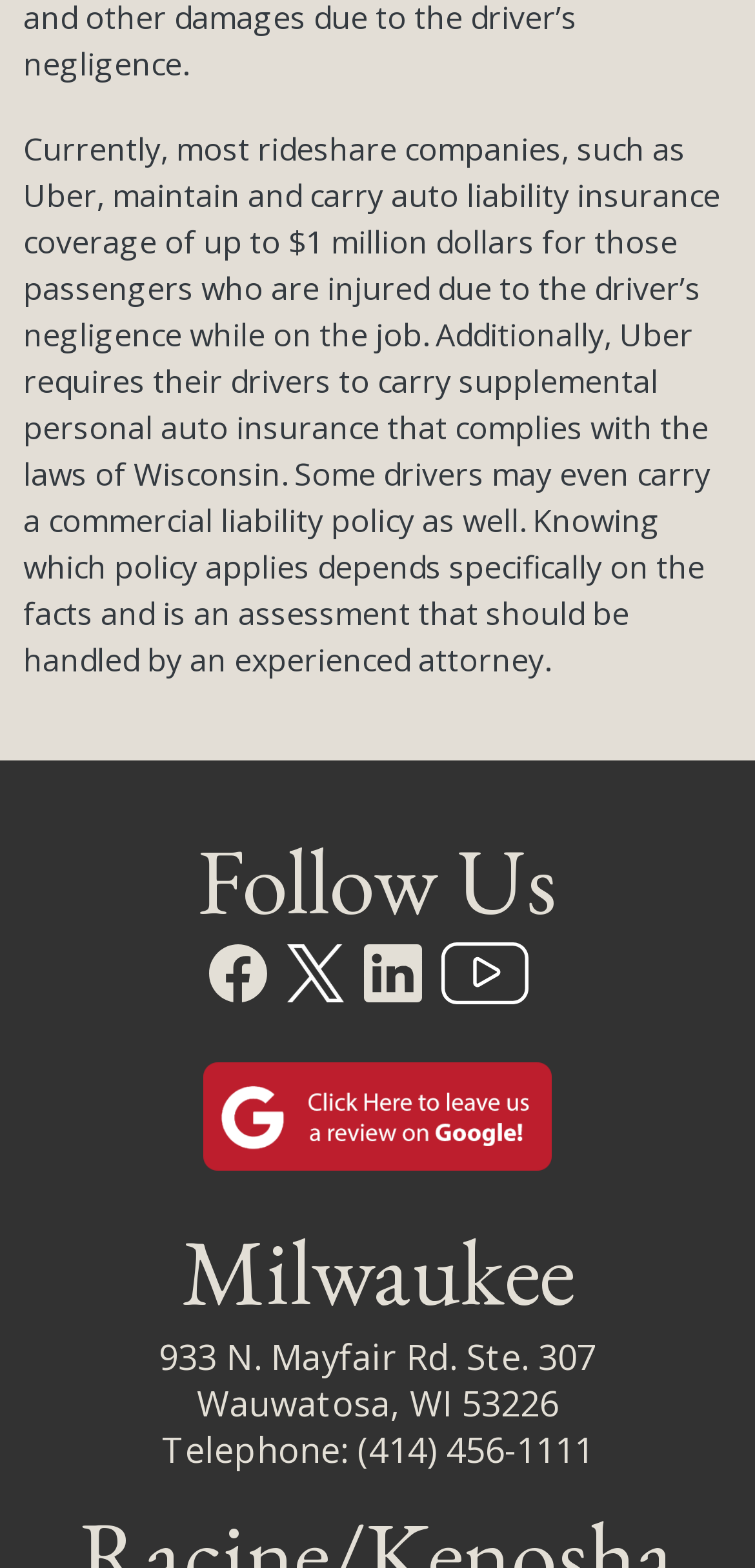In which city is Action Law located?
Please provide an in-depth and detailed response to the question.

The webpage provides the location of Action Law, which is Milwaukee, as indicated by the StaticText element with the bounding box coordinates [0.24, 0.773, 0.76, 0.849].